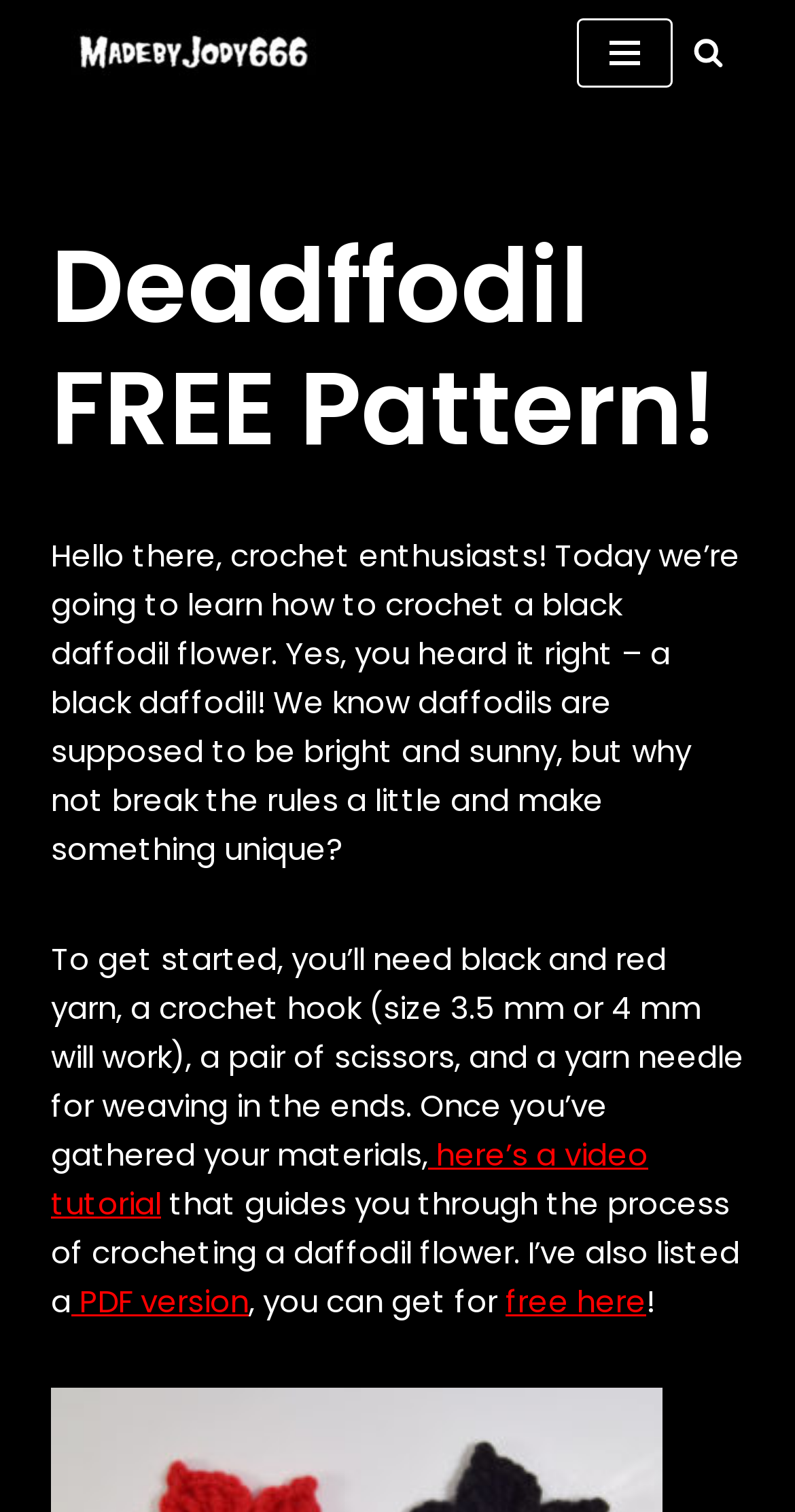Please identify the primary heading of the webpage and give its text content.

Deadffodil FREE Pattern!